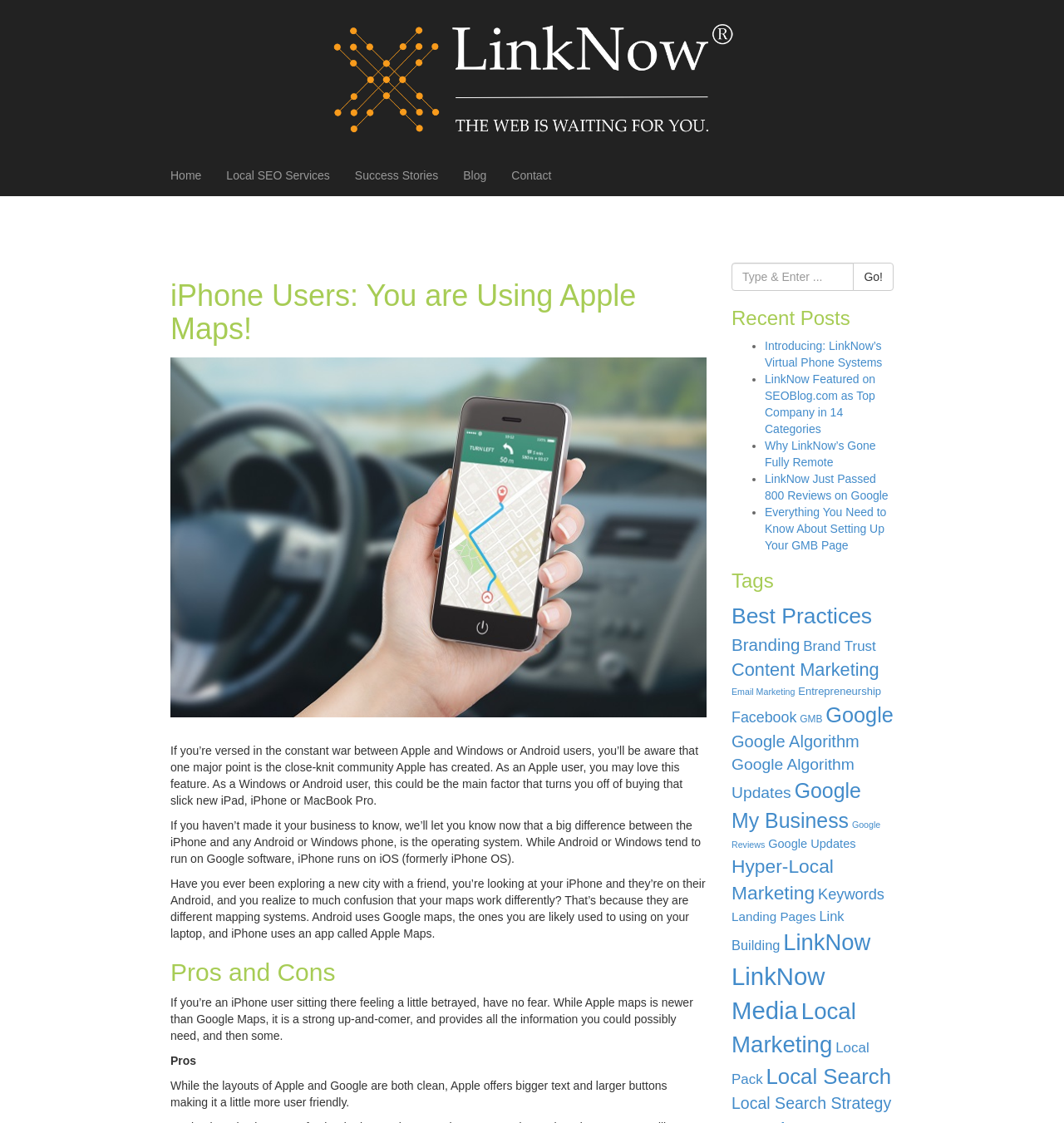Generate a thorough caption that explains the contents of the webpage.

This webpage is about iPhone users and their experience with Apple Maps. At the top, there is a logo of LinkNow Media, a local marketing company, accompanied by a link to their website. Below the logo, there is a navigation menu with links to Home, Local SEO Services, Success Stories, Blog, and Contact.

The main content of the webpage is divided into sections. The first section has a heading "iPhone Users: You are Using Apple Maps!" and an image of a boat. Below the image, there are three paragraphs of text discussing the differences between Apple Maps and Google Maps, and how iPhone users may not be aware of these differences.

The next section is headed "Pros and Cons" and discusses the advantages and disadvantages of using Apple Maps. There are two paragraphs of text in this section, highlighting the user-friendly features of Apple Maps and its ability to provide all the necessary information.

On the right side of the webpage, there is a search bar with a textbox and a "Go!" button. Below the search bar, there is a section headed "Recent Posts" with a list of links to recent blog posts, including "Introducing: LinkNow’s Virtual Phone Systems" and "Everything You Need to Know About Setting Up Your GMB Page".

Further down the webpage, there is a section headed "Tags" with a list of links to various topics, including Best Practices, Branding, Content Marketing, and Local Search Strategy. These links are arranged in a single column and take up most of the right side of the webpage.